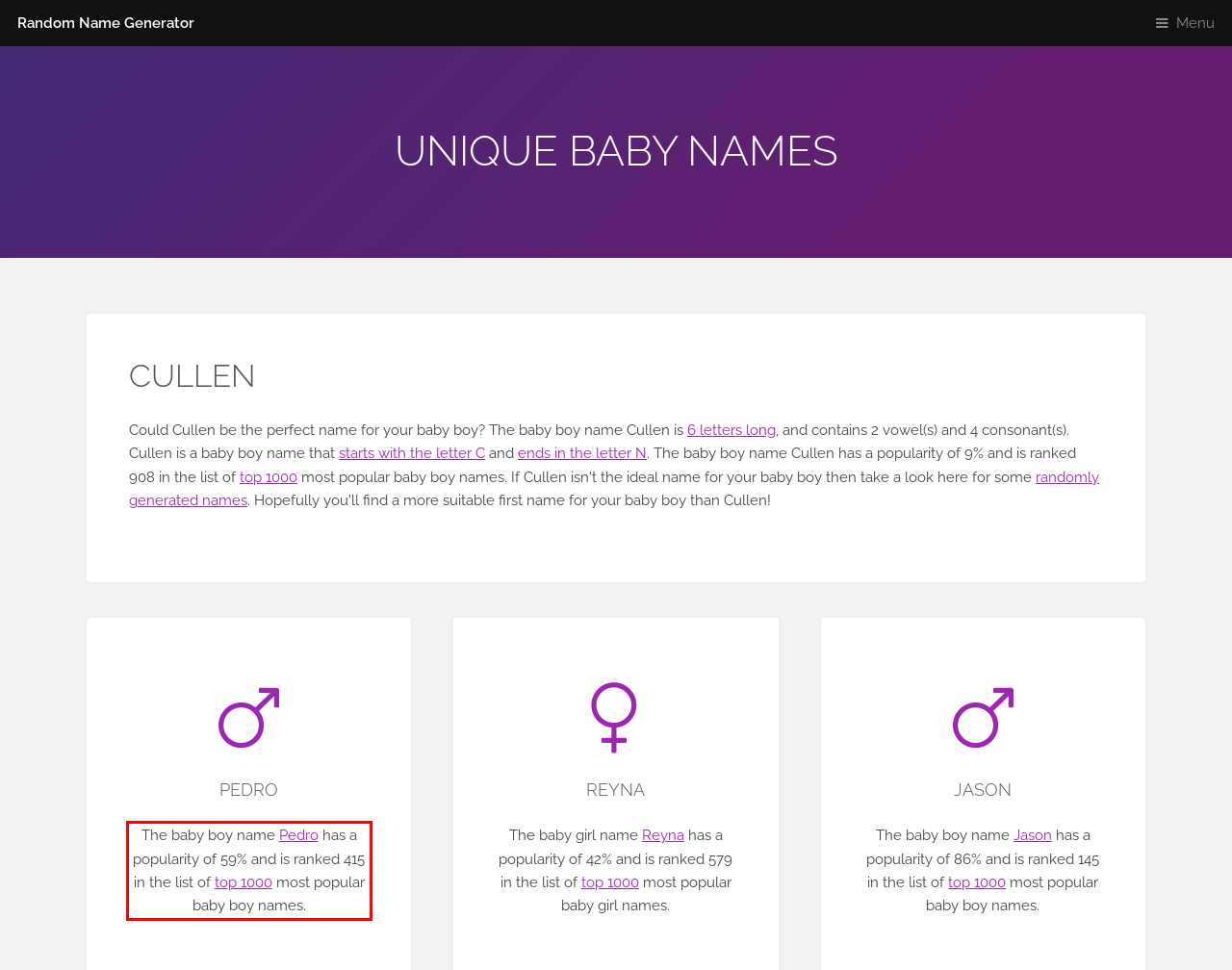Please examine the webpage screenshot containing a red bounding box and use OCR to recognize and output the text inside the red bounding box.

The baby boy name Pedro has a popularity of 59% and is ranked 415 in the list of top 1000 most popular baby boy names.